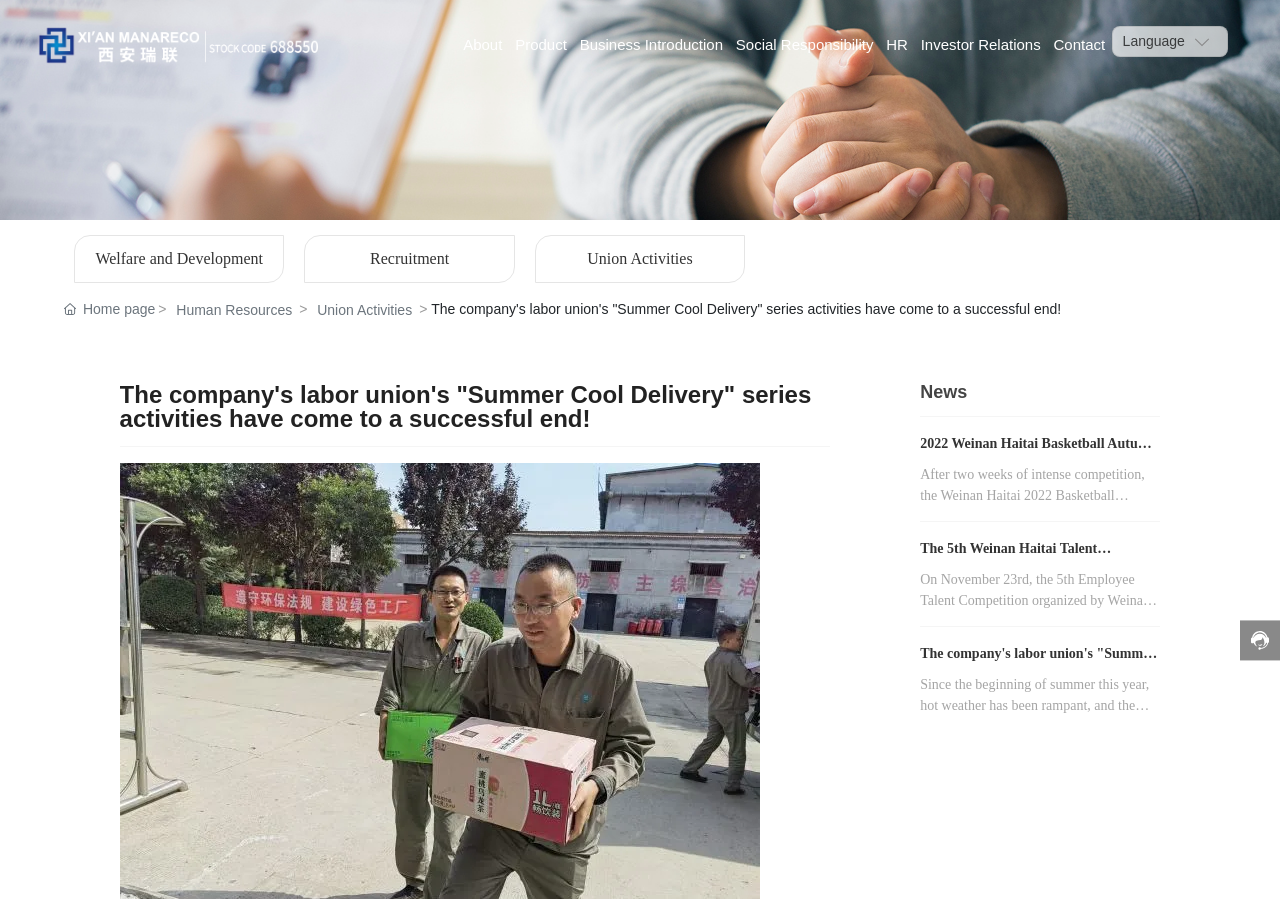What is the latest news on the webpage?
Give a one-word or short-phrase answer derived from the screenshot.

The company's labor union's 'Summer Cool Delivery' series activities have come to a successful end!